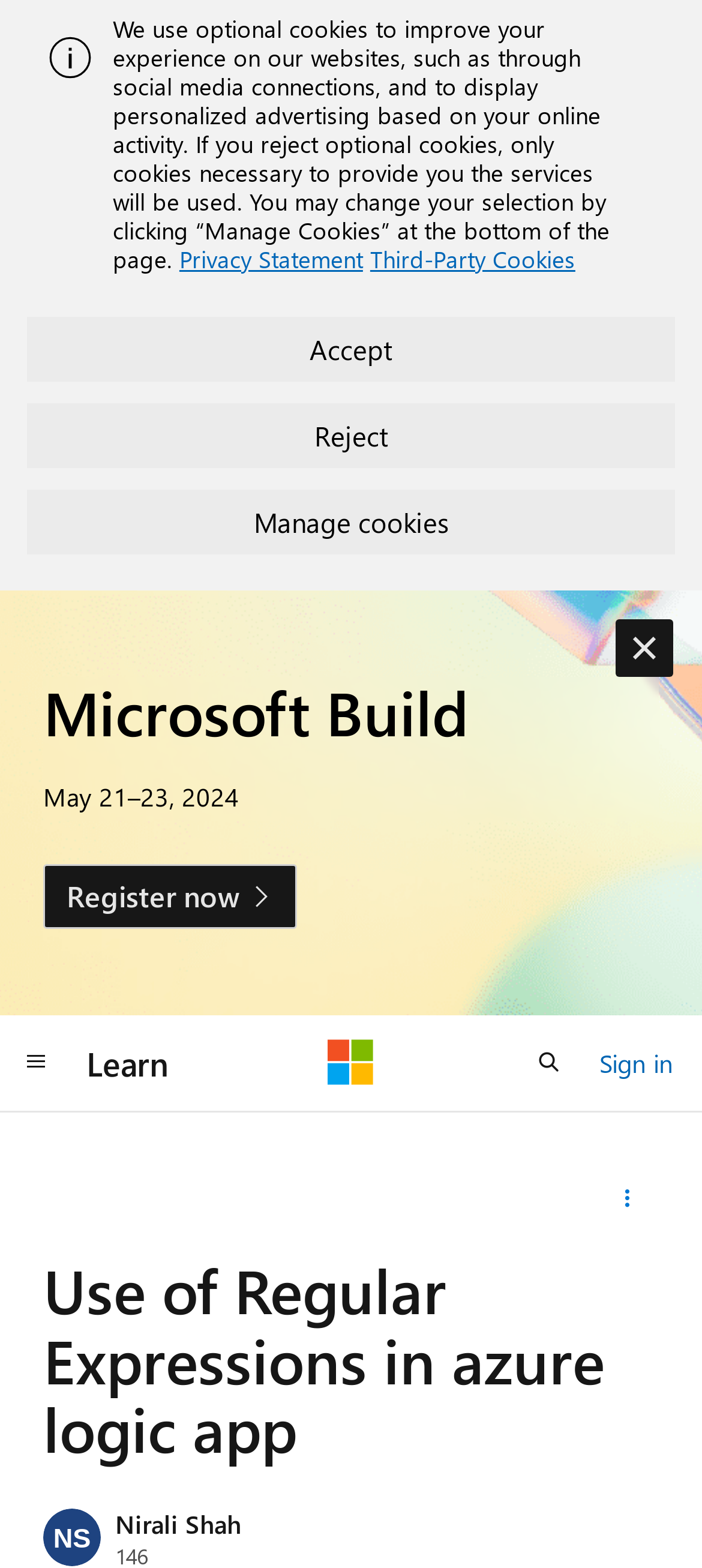Determine the bounding box of the UI element mentioned here: "Learn". The coordinates must be in the format [left, top, right, bottom] with values ranging from 0 to 1.

[0.103, 0.656, 0.262, 0.699]